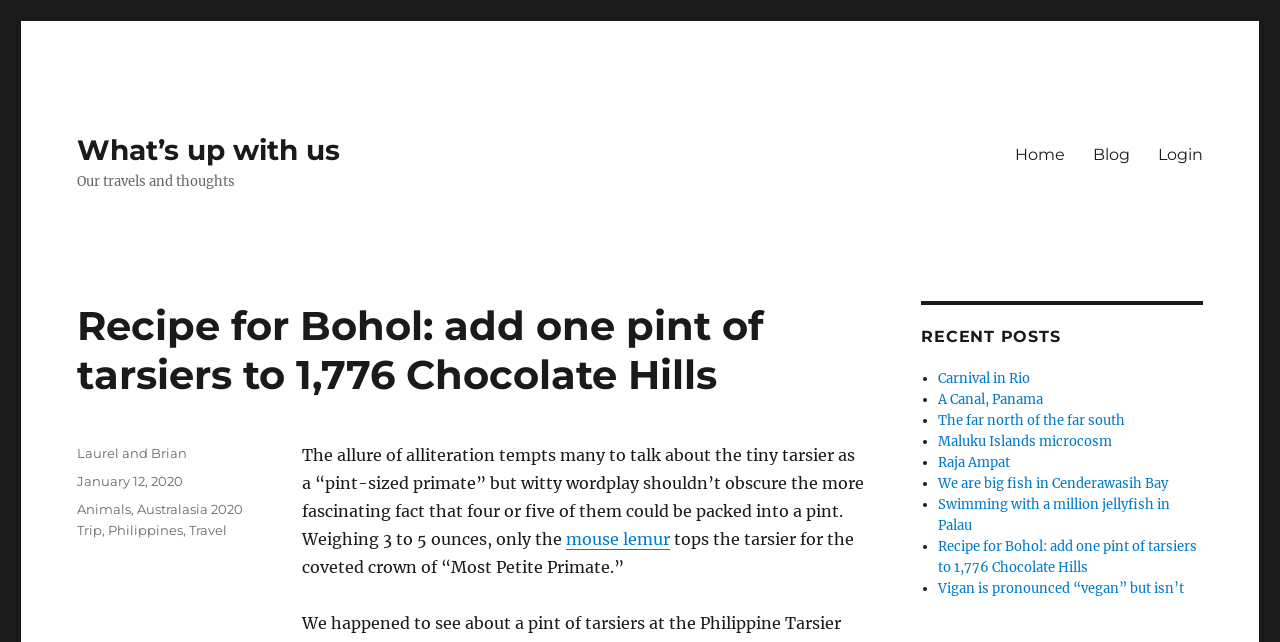Find the bounding box coordinates of the area to click in order to follow the instruction: "View the 'Recent Posts' section".

[0.72, 0.508, 0.94, 0.54]